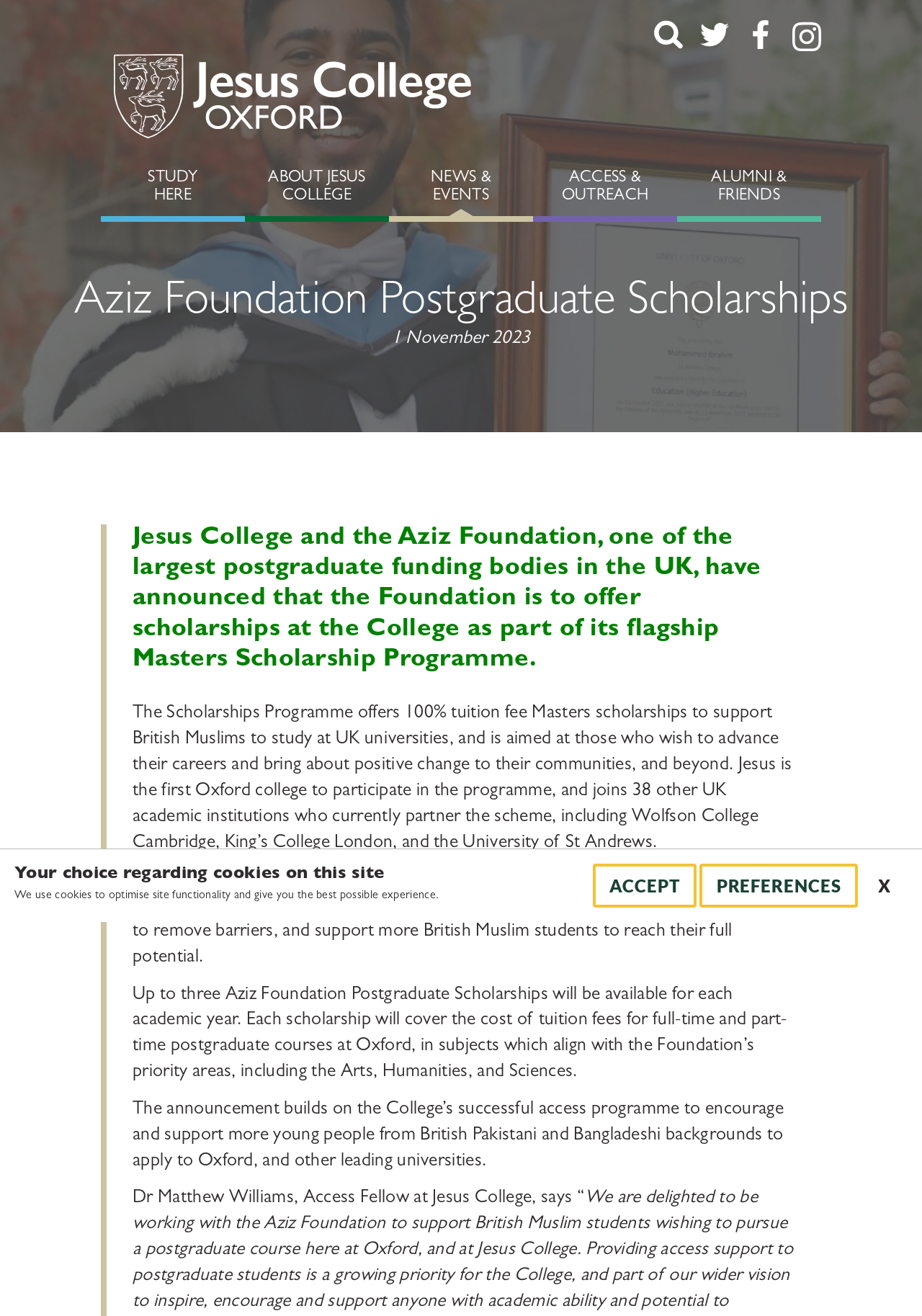Please identify the bounding box coordinates of the element's region that I should click in order to complete the following instruction: "view NEWS & EVENTS". The bounding box coordinates consist of four float numbers between 0 and 1, i.e., [left, top, right, bottom].

[0.422, 0.119, 0.578, 0.169]